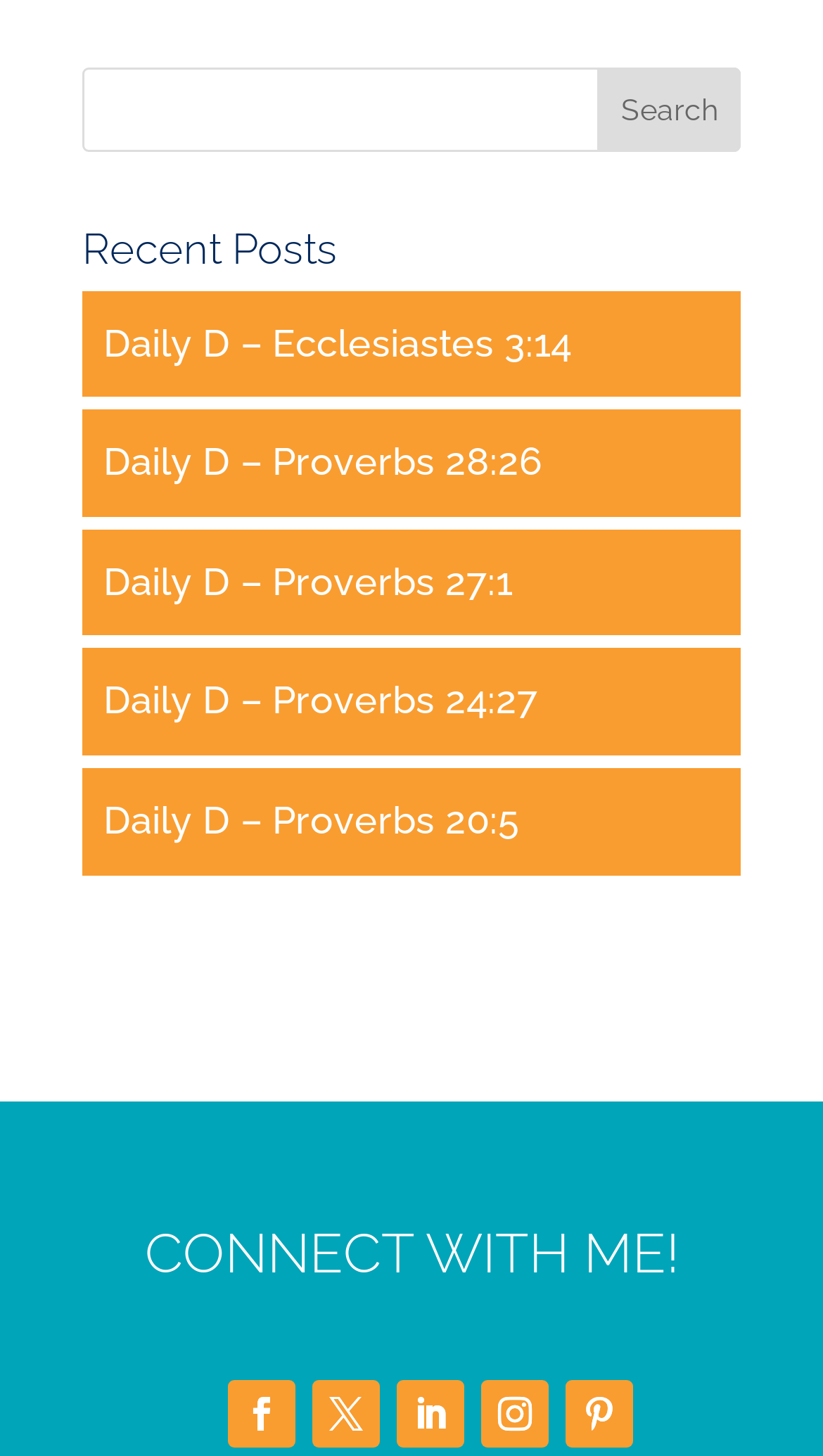Using the details from the image, please elaborate on the following question: What is the title of the second heading on the page?

The second heading on the page, located below the 'Recent Posts' section, is titled 'CONNECT WITH ME!', which suggests that it is related to connecting with the website owner or author.